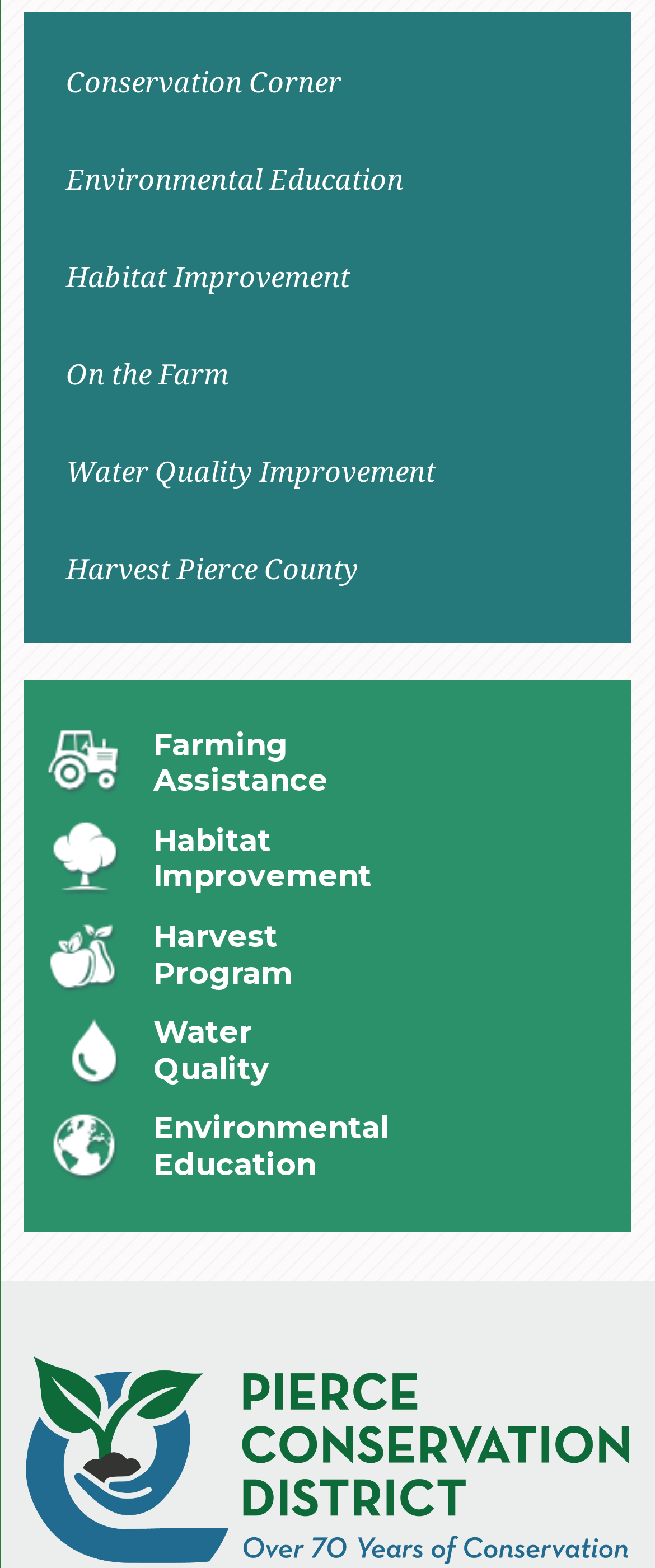What is the purpose of the 'Harvest Pierce County' link?
Refer to the image and answer the question using a single word or phrase.

Unknown